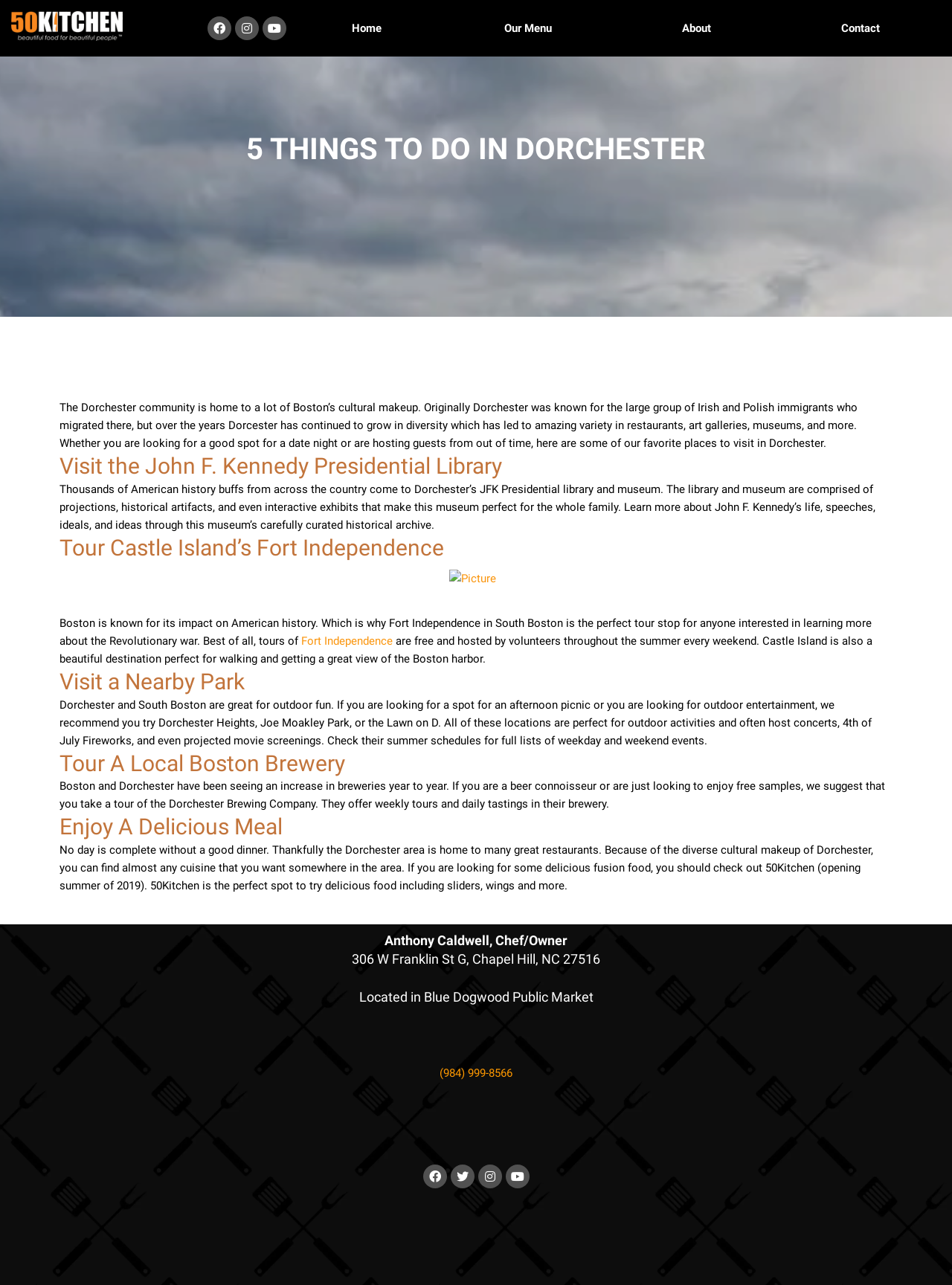Determine the bounding box coordinates for the UI element described. Format the coordinates as (top-left x, top-left y, bottom-right x, bottom-right y) and ensure all values are between 0 and 1. Element description: Our Menu

[0.465, 0.009, 0.652, 0.035]